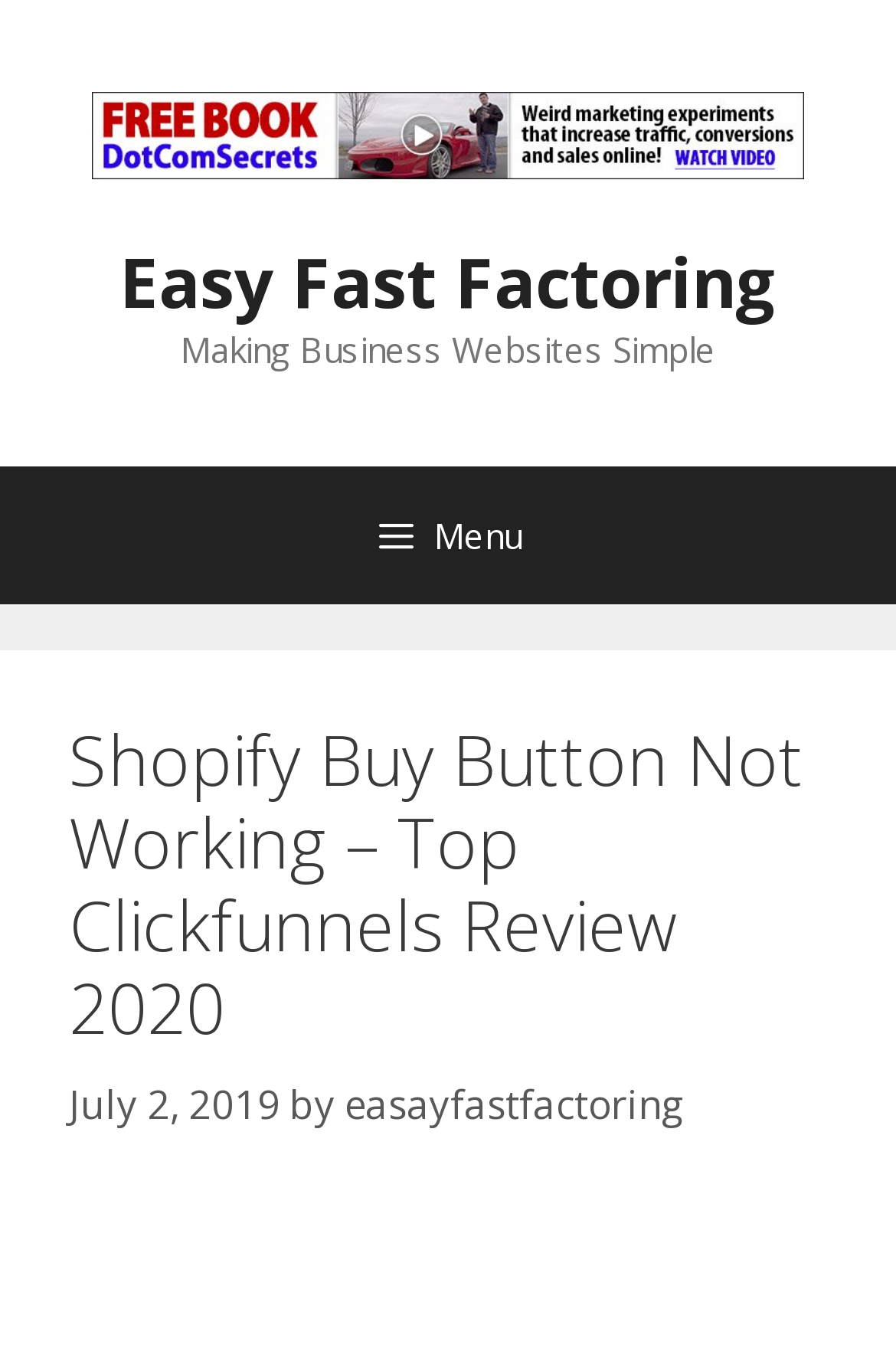Carefully examine the image and provide an in-depth answer to the question: What is the date of the latest article?

I found the date of the latest article by looking at the time element within the header section, which contains the text 'July 2, 2019'.